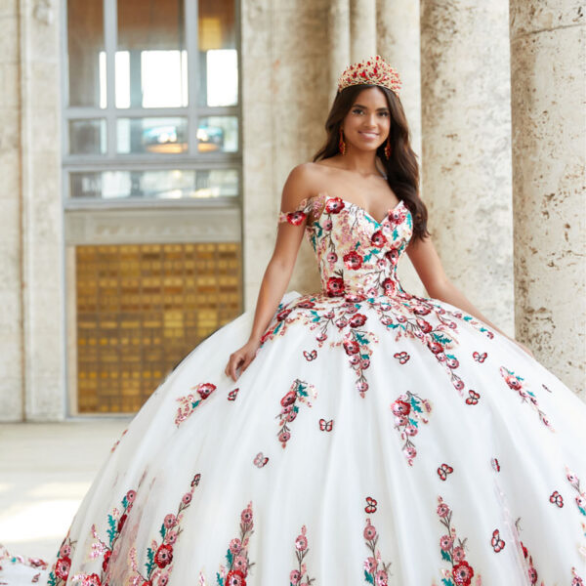What is the young woman wearing on her head?
Using the screenshot, give a one-word or short phrase answer.

a matching crown